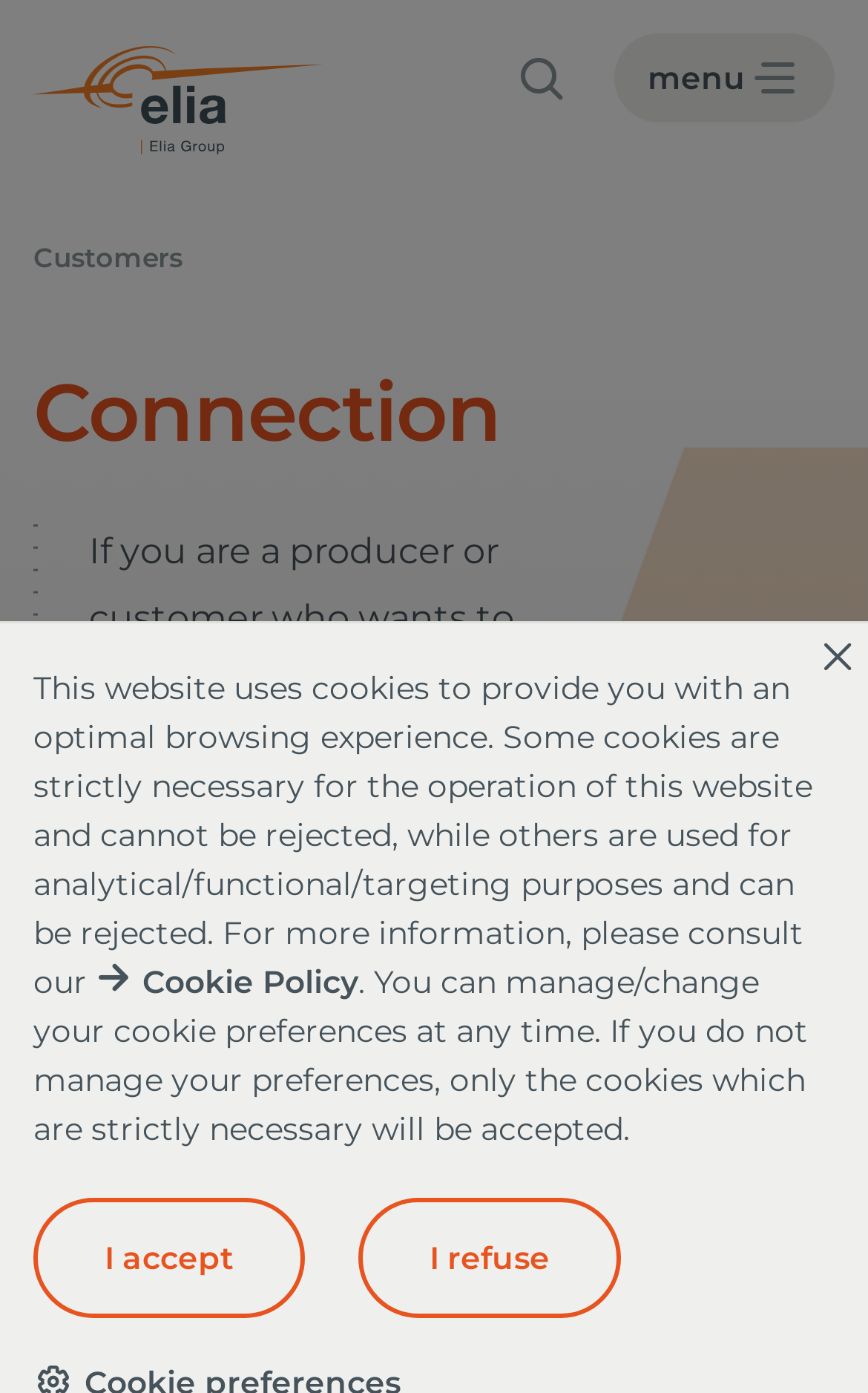Locate the bounding box coordinates of the element to click to perform the following action: 'view Elia'. The coordinates should be given as four float values between 0 and 1, in the form of [left, top, right, bottom].

[0.038, 0.024, 0.372, 0.12]